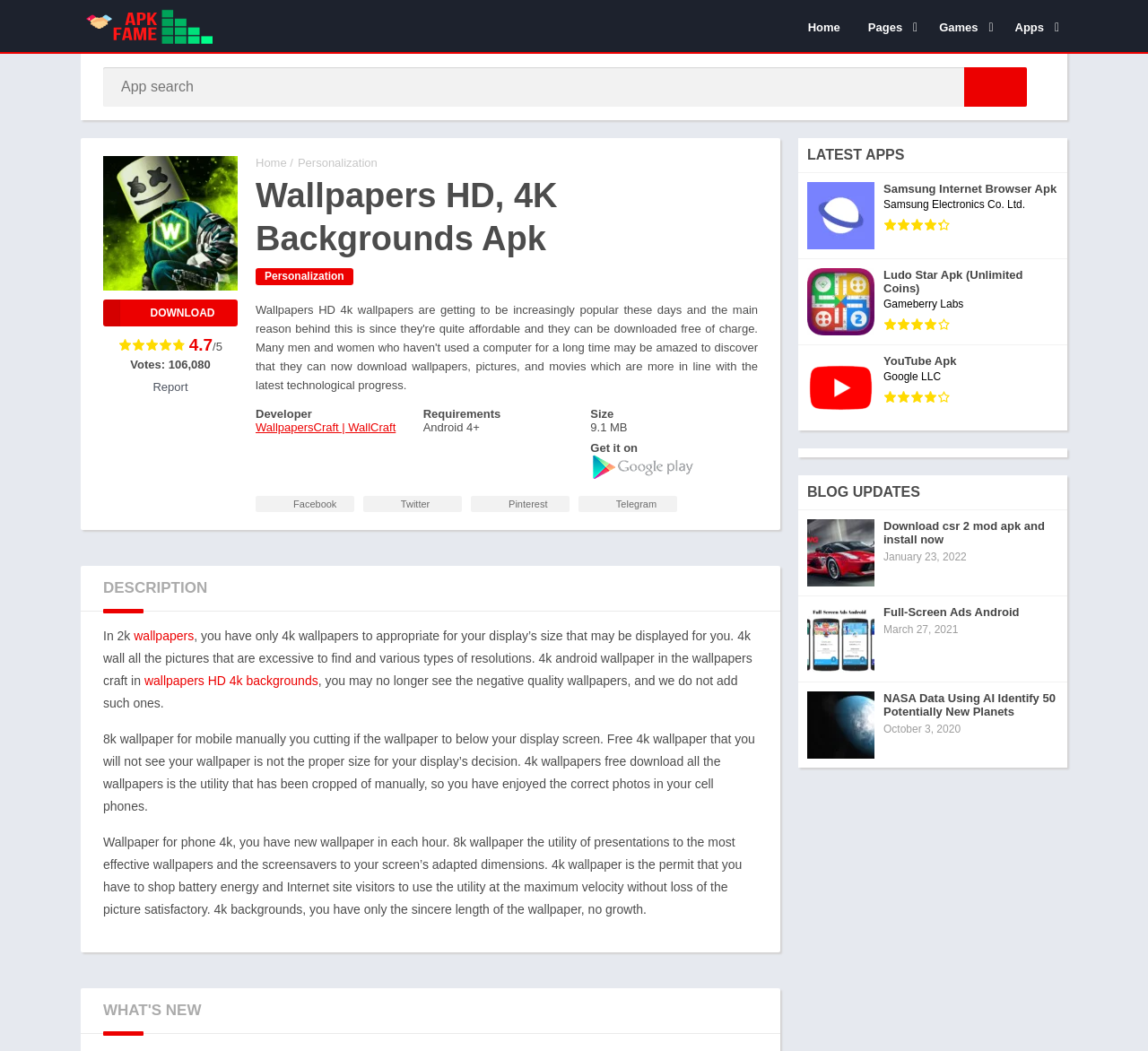What is the rating of the Wallpapers HD, 4K Backgrounds Apk?
Observe the image and answer the question with a one-word or short phrase response.

4.7/5